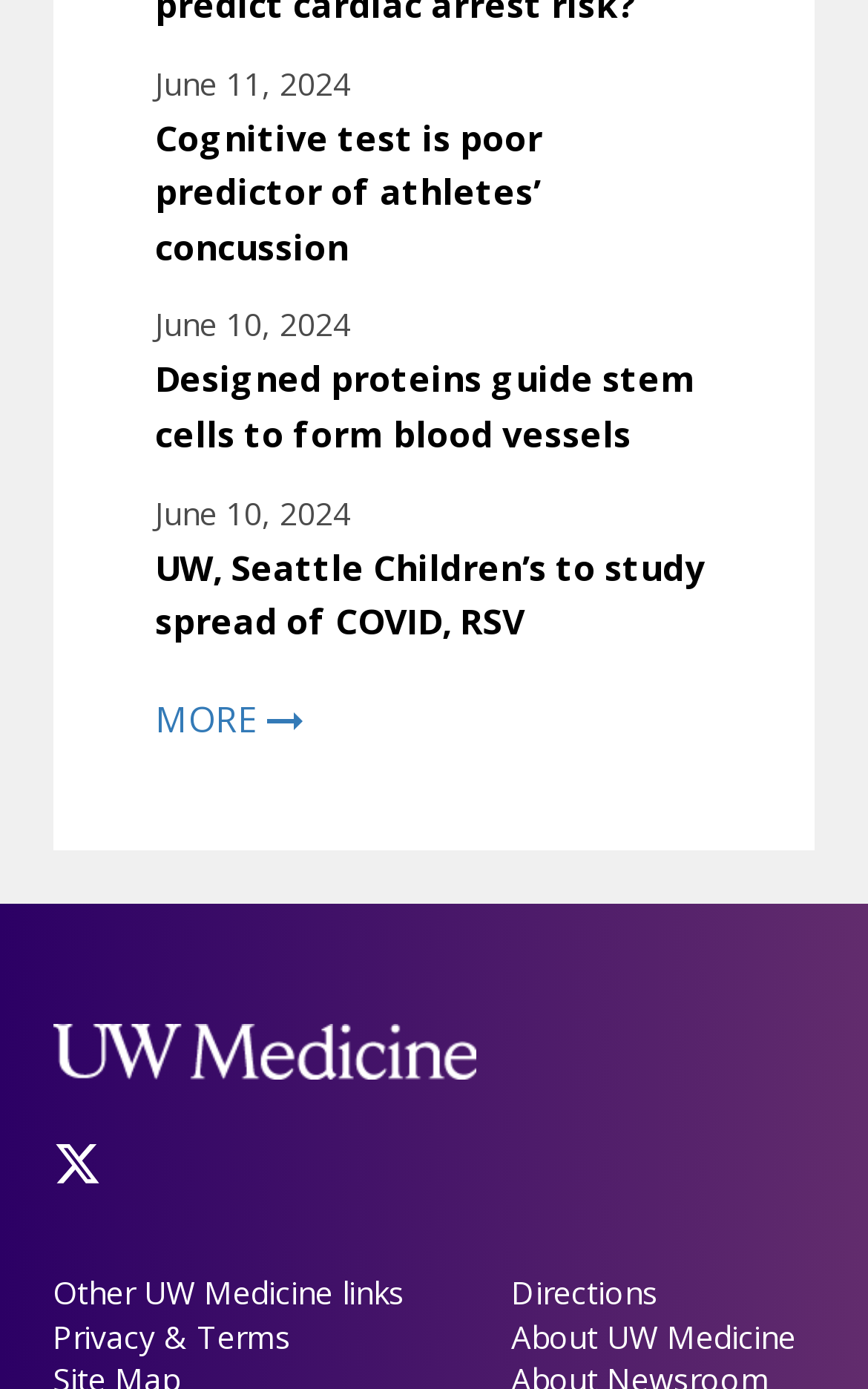Indicate the bounding box coordinates of the clickable region to achieve the following instruction: "Get directions to UW Medicine."

[0.589, 0.915, 0.917, 0.947]